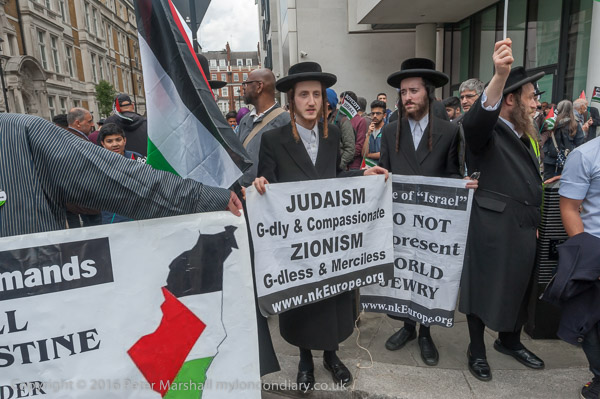What is the protesters' stance on Zionism?
Use the information from the screenshot to give a comprehensive response to the question.

The caption explains that the protesters believe that a Jewish state contradicts the Torah, and their banners display messages such as 'ZIONISM G-dless & Merciless', indicating their strong opposition to Zionism.